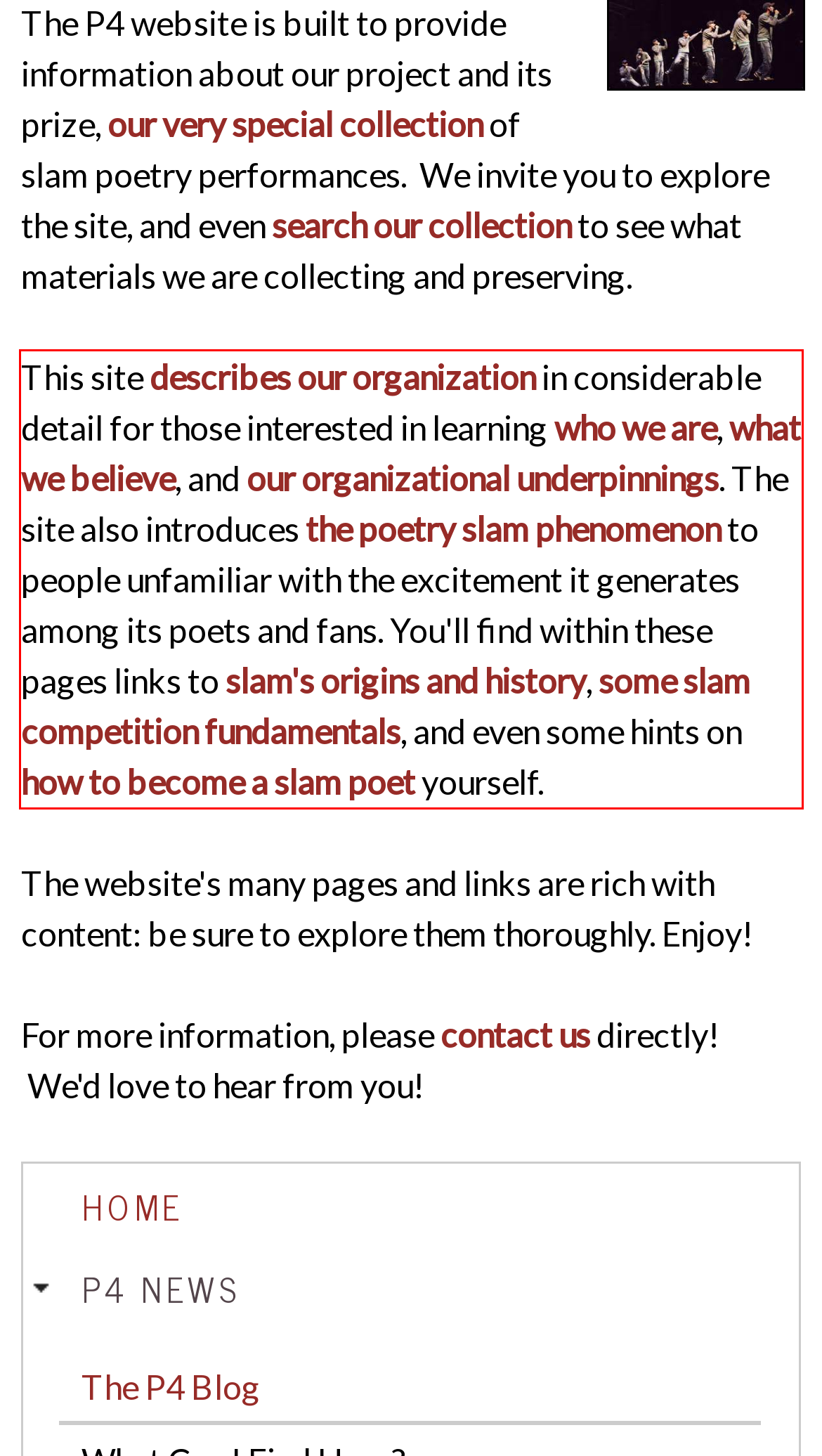Analyze the screenshot of a webpage where a red rectangle is bounding a UI element. Extract and generate the text content within this red bounding box.

This site describes our organization in considerable detail for those interested in learning who we are, what we believe, and our organizational underpinnings. The site also introduces the poetry slam phenomenon to people unfamiliar with the excitement it generates among its poets and fans. You'll find within these pages links to slam's origins and history, some slam competition fundamentals, and even some hints on how to become a slam poet yourself.